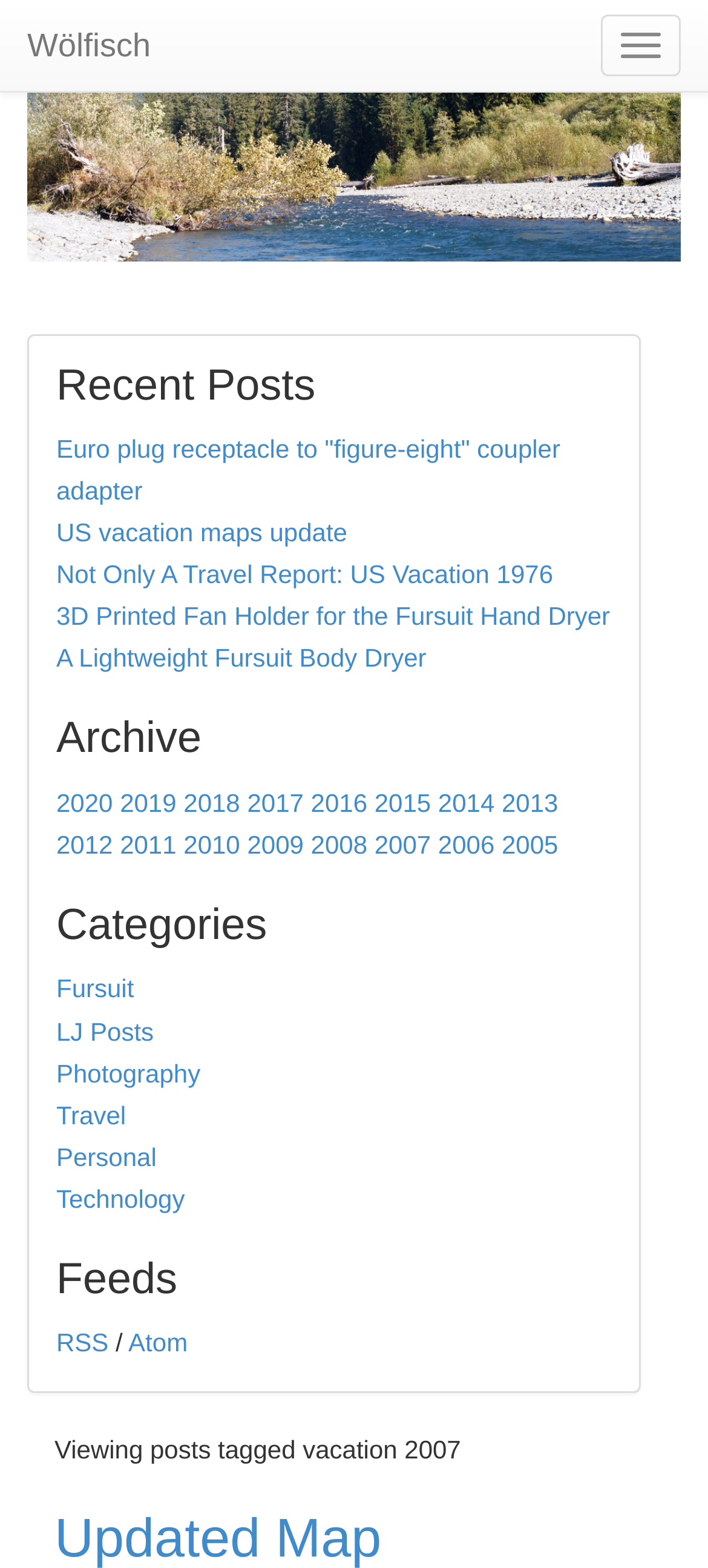Determine the bounding box coordinates for the clickable element to execute this instruction: "View posts from 2019". Provide the coordinates as four float numbers between 0 and 1, i.e., [left, top, right, bottom].

[0.169, 0.503, 0.249, 0.521]